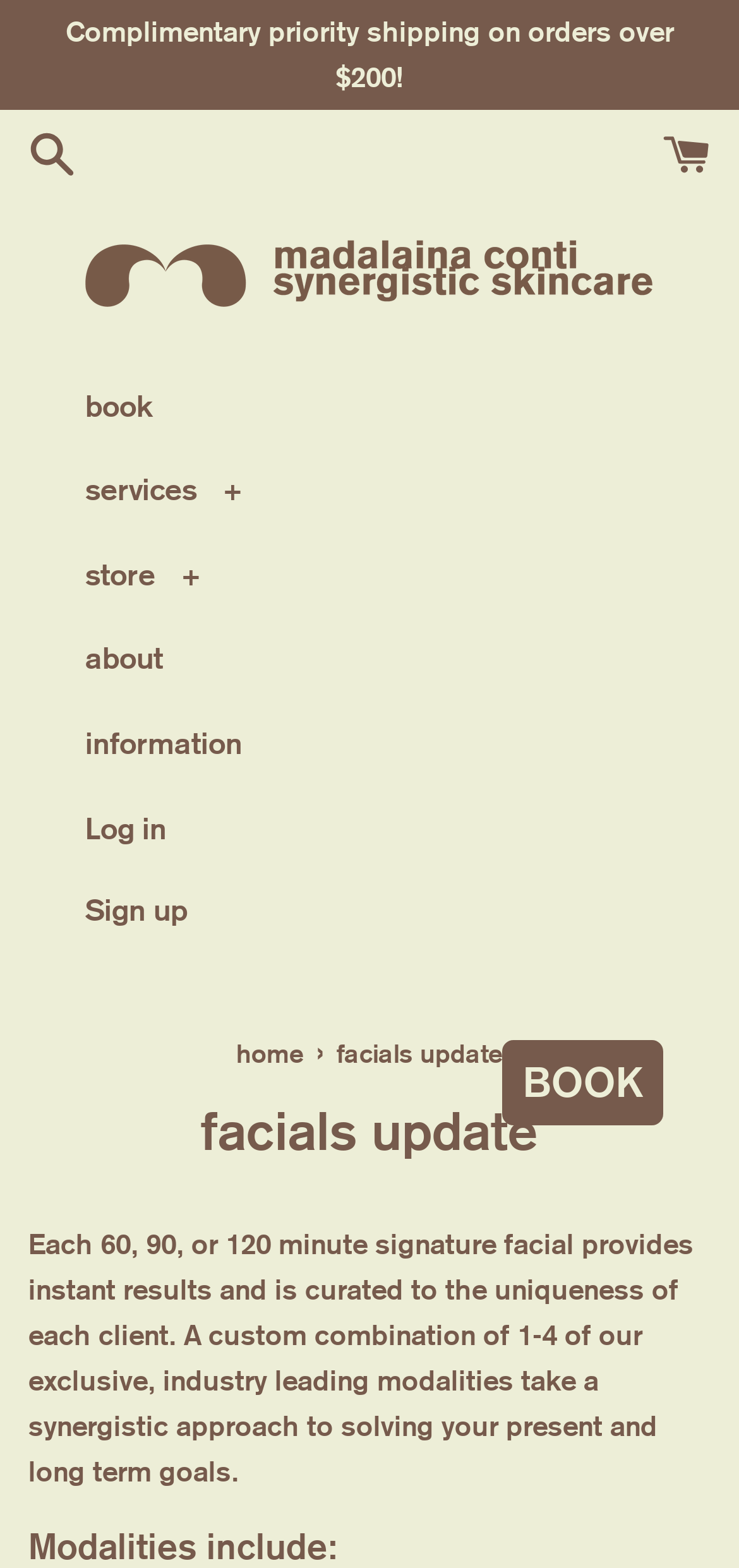Determine the bounding box coordinates of the element's region needed to click to follow the instruction: "Click the 'about' link". Provide these coordinates as four float numbers between 0 and 1, formatted as [left, top, right, bottom].

[0.115, 0.394, 0.962, 0.447]